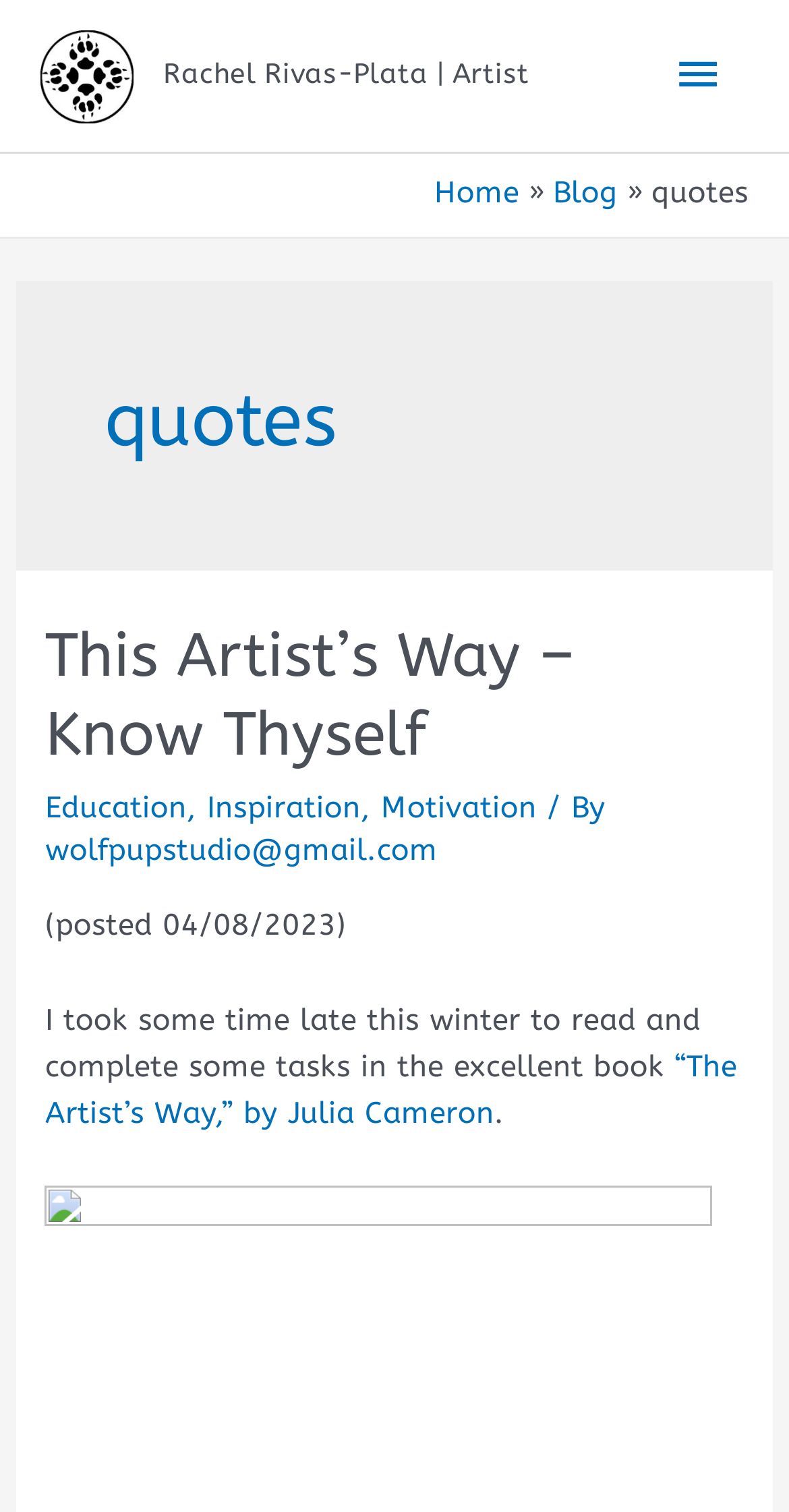Find the bounding box coordinates of the element to click in order to complete the given instruction: "read This Artist’s Way – Know Thyself article."

[0.058, 0.409, 0.729, 0.51]